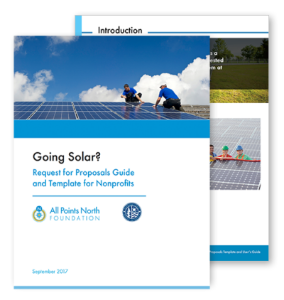What is the focus of the publication?
Using the information presented in the image, please offer a detailed response to the question.

The publication's focus is on renewable energy, specifically solar energy, as symbolized by the striking visual of solar panels on the cover.